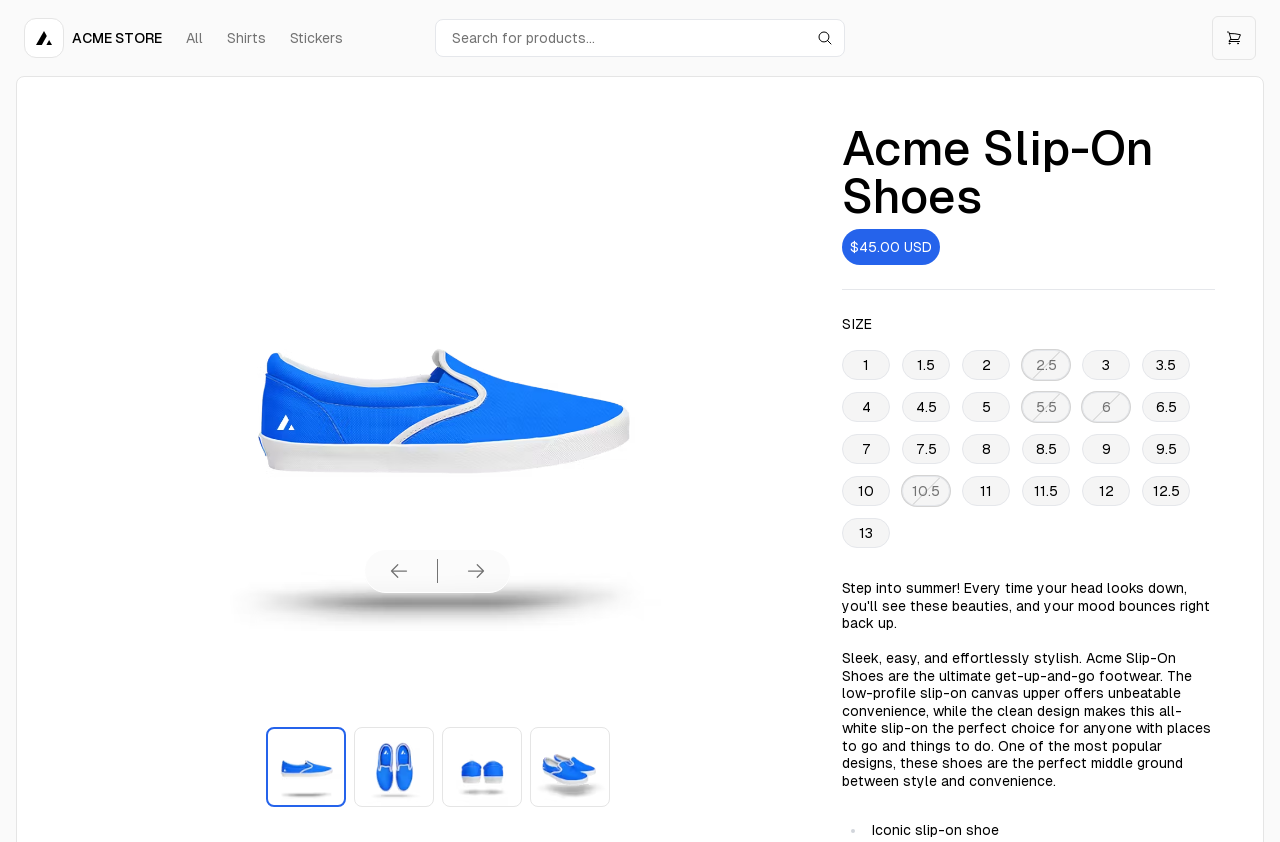Find and generate the main title of the webpage.

Acme Slip-On Shoes